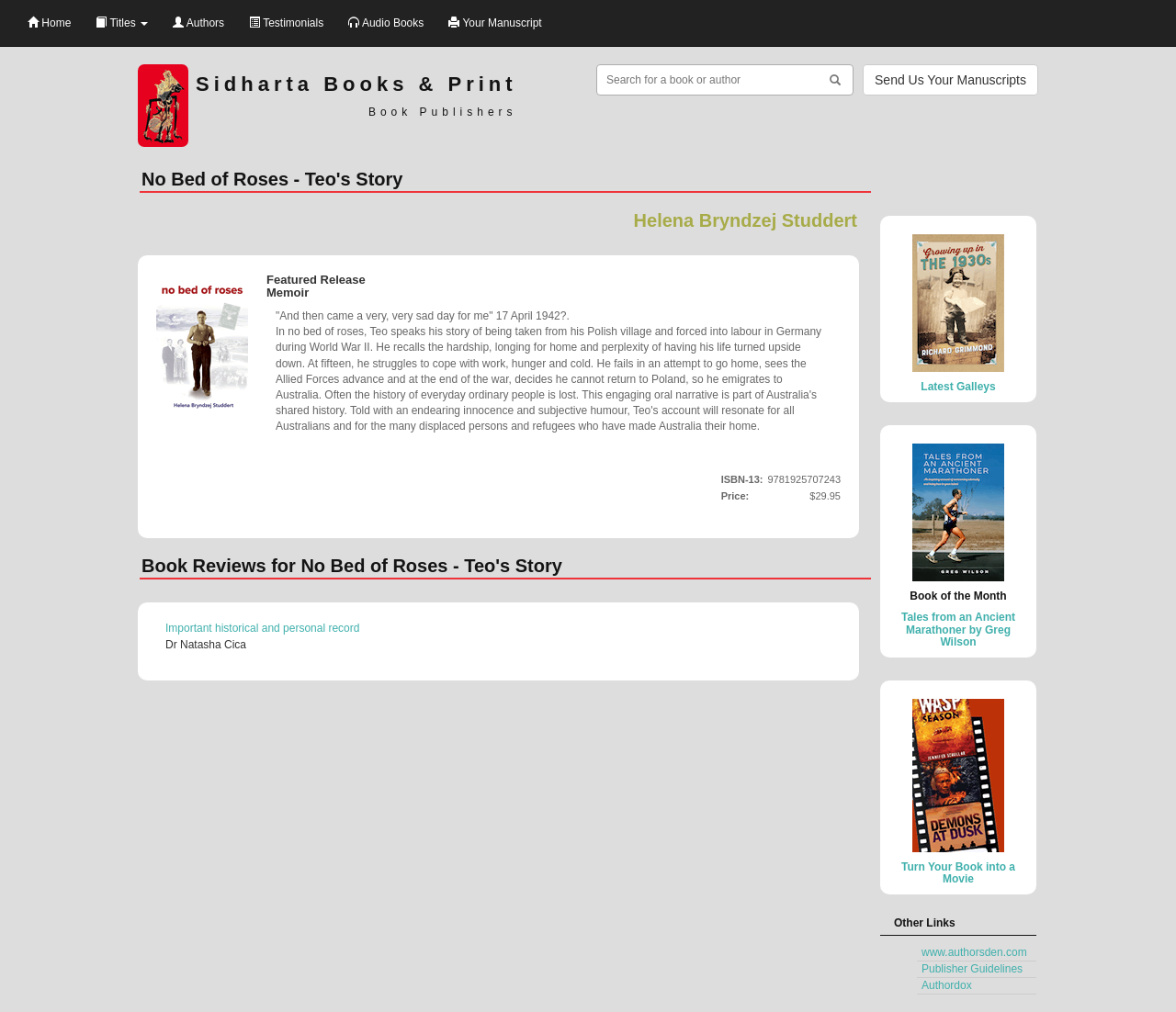Refer to the image and provide a thorough answer to this question:
What is the name of the author?

I found the answer by looking at the heading element with the text 'Helena Bryndzej Studdert' which is located below the book title, indicating that it is the name of the author.